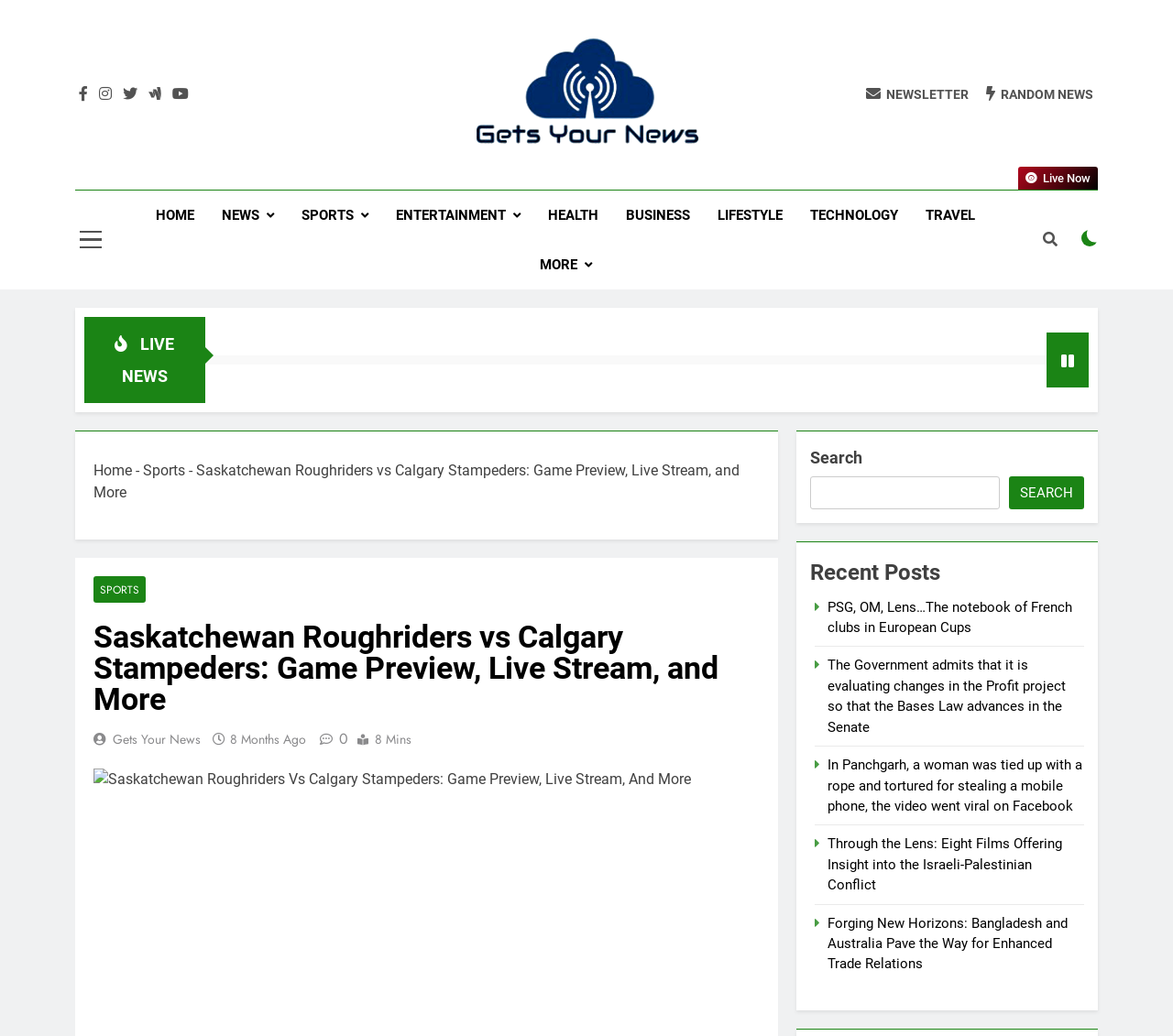Provide the bounding box coordinates of the section that needs to be clicked to accomplish the following instruction: "Read the game preview."

[0.08, 0.599, 0.648, 0.689]